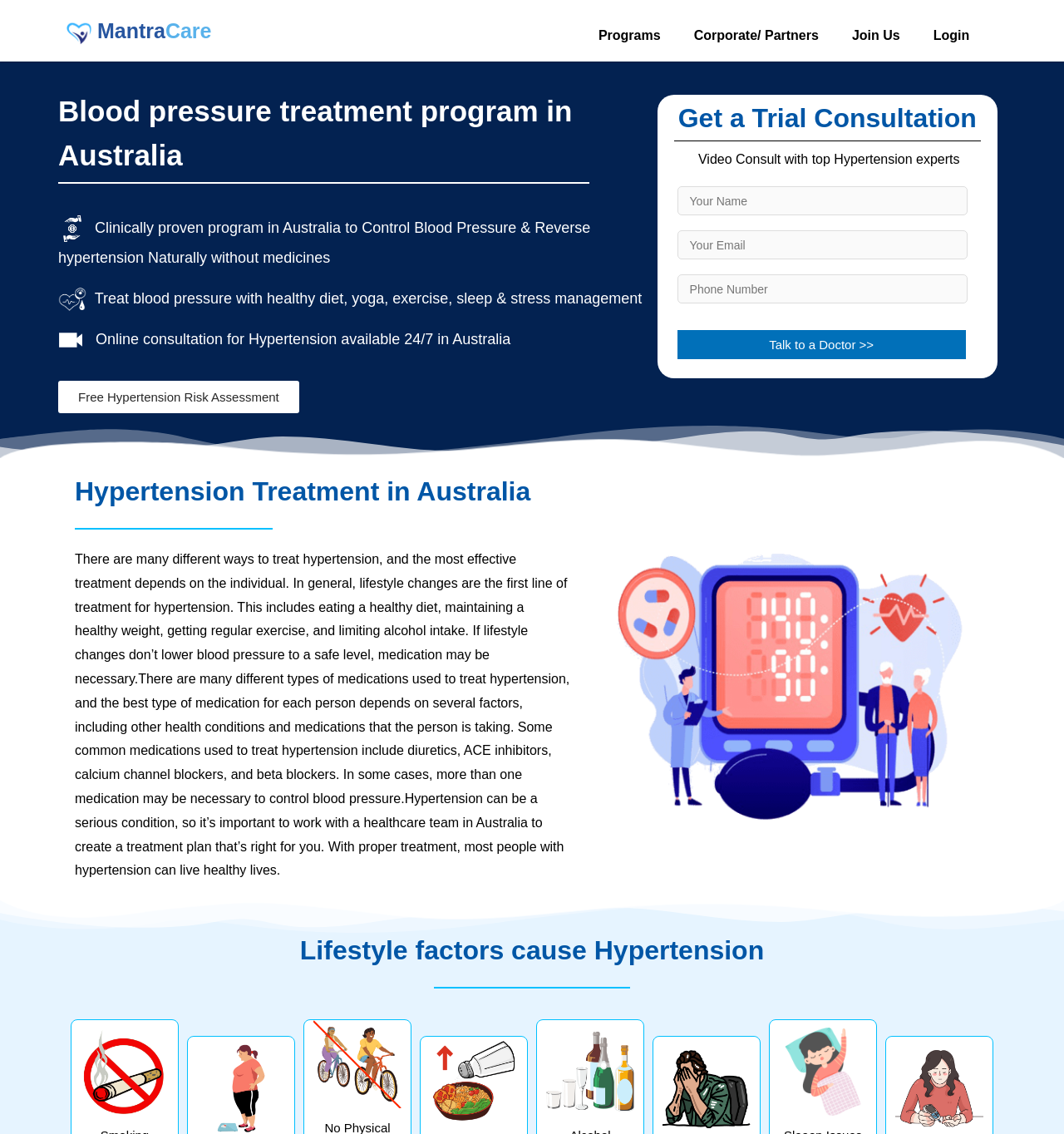Identify the bounding box coordinates for the element you need to click to achieve the following task: "Click on Chapter 1: The Island of the Sun". The coordinates must be four float values ranging from 0 to 1, formatted as [left, top, right, bottom].

None